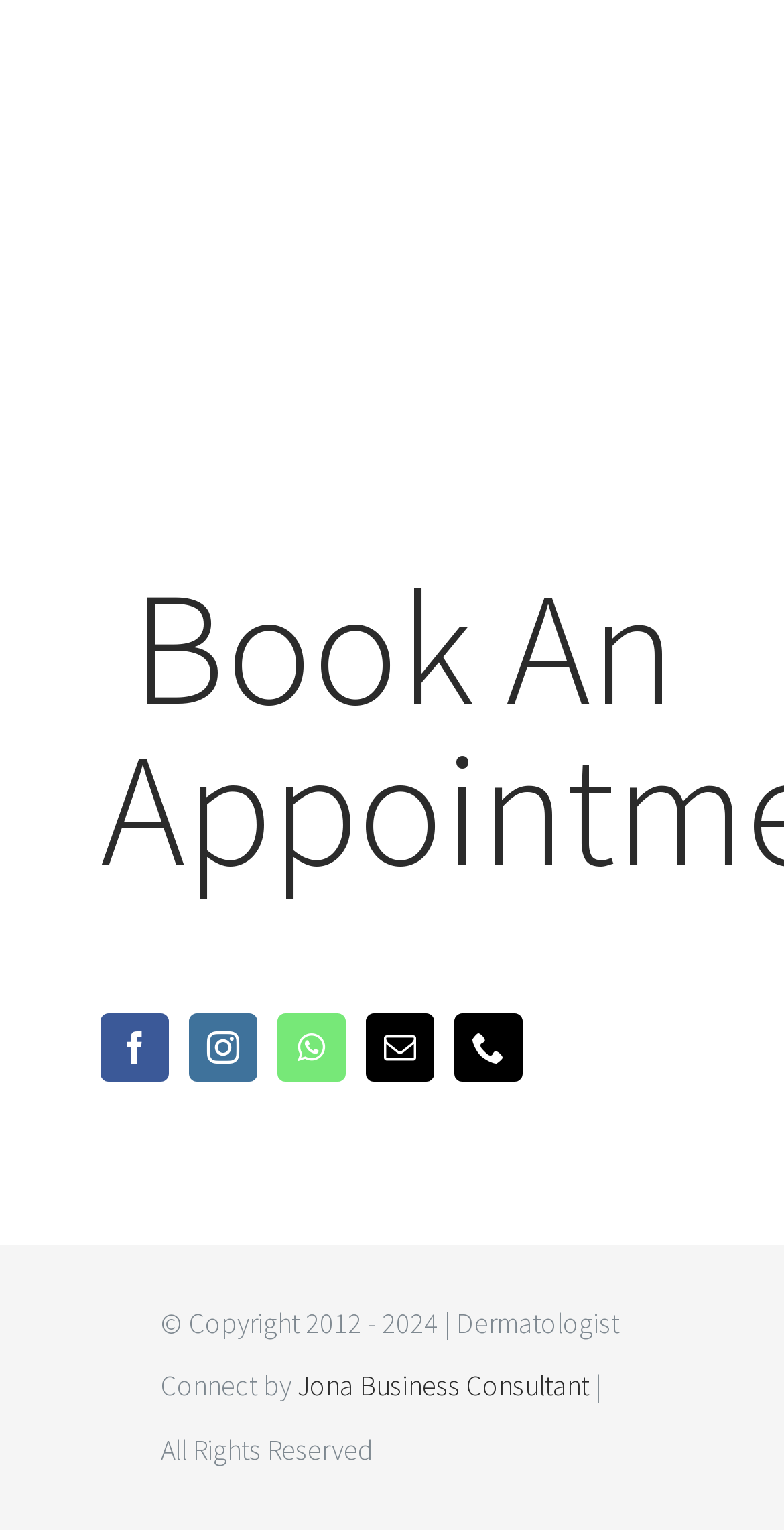Who developed the Dermatologist Connect?
Answer the question with as much detail as possible.

The webpage has a footer section that mentions 'Dermatologist Connect by Jona Business Consultant', indicating that Jona Business Consultant is the developer or creator of the Dermatologist Connect platform.